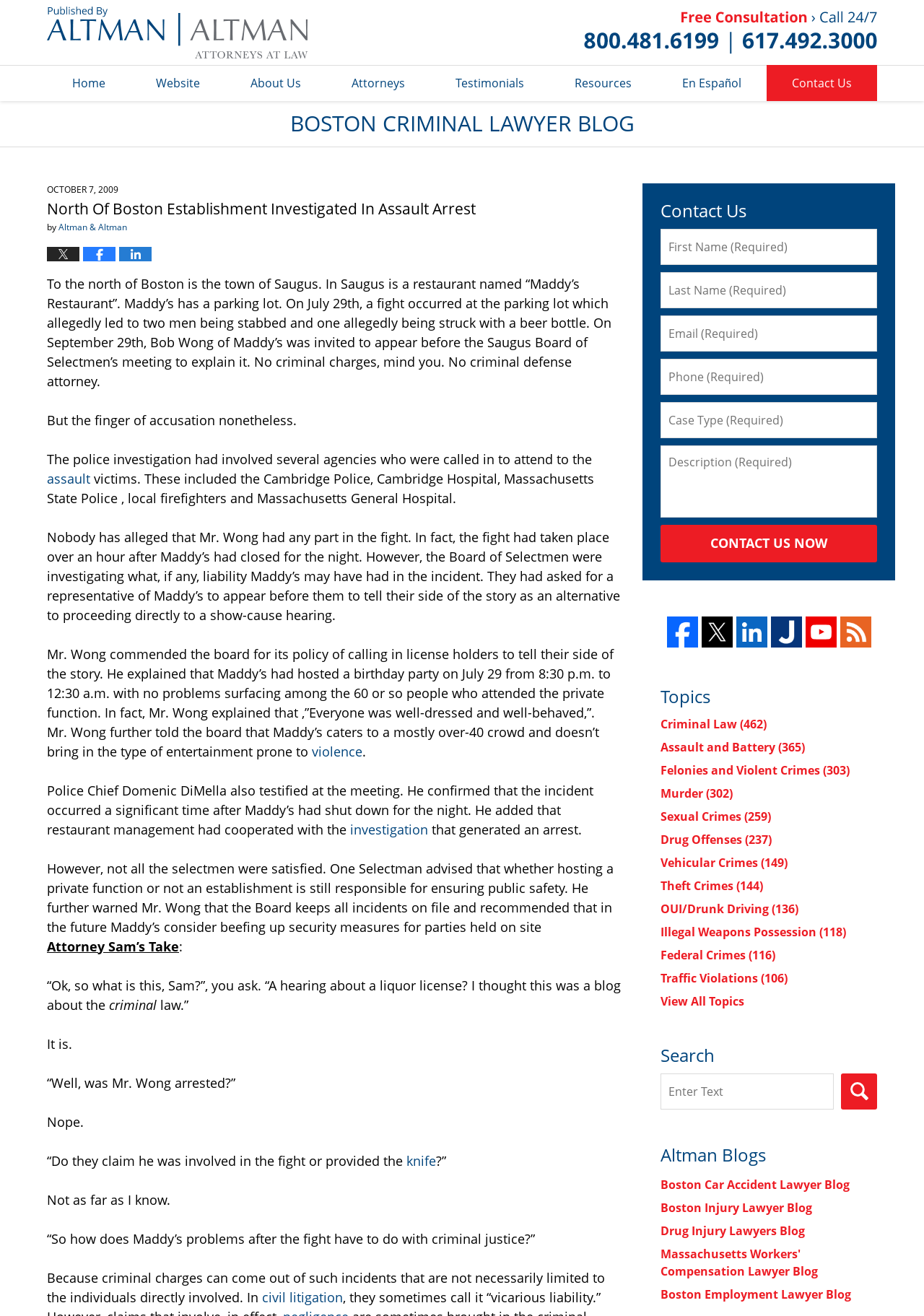Identify the bounding box coordinates of the HTML element based on this description: "title="LinkedIn"".

[0.796, 0.469, 0.83, 0.492]